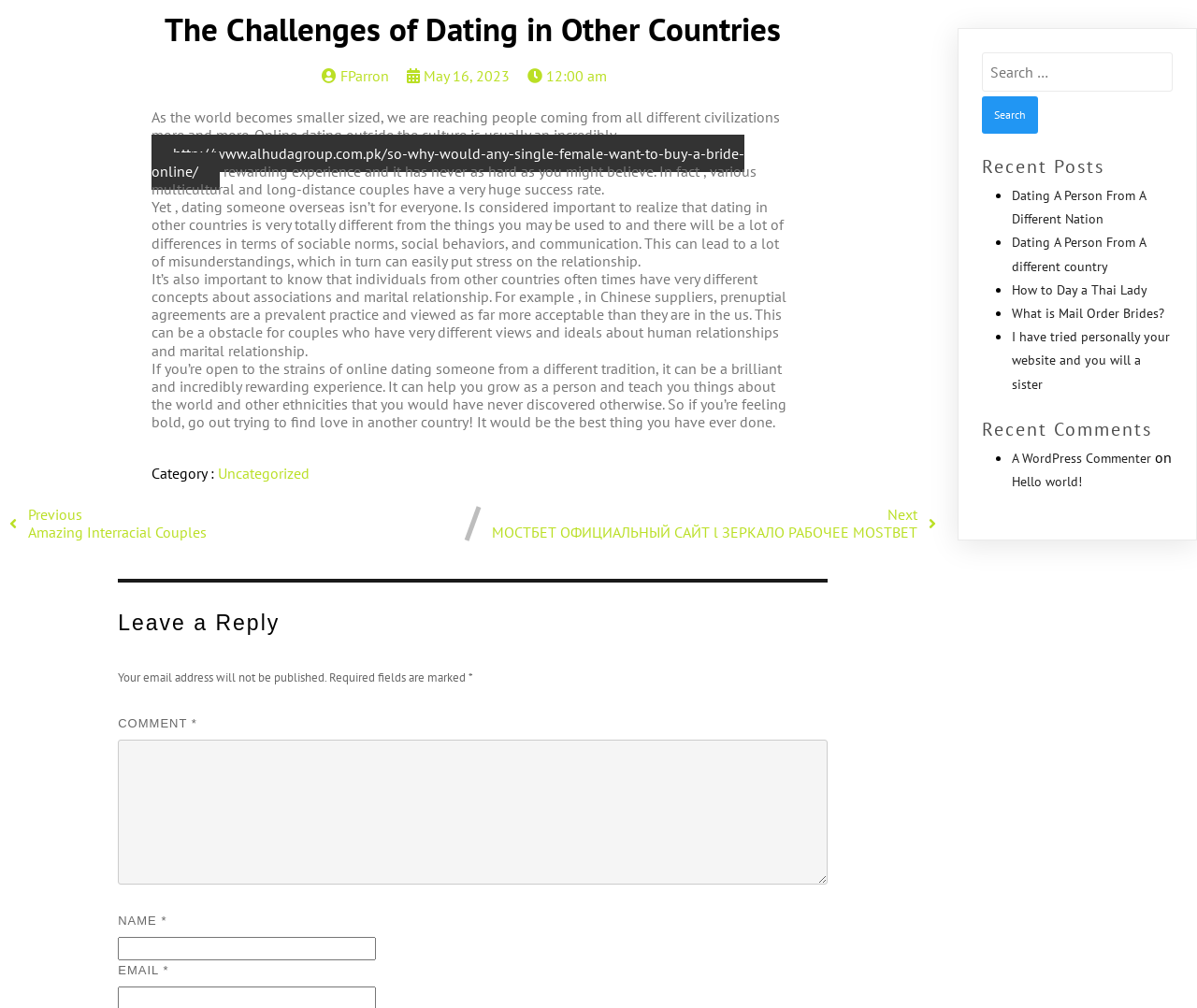Provide a short, one-word or phrase answer to the question below:
What is the topic of the article?

Dating in other countries